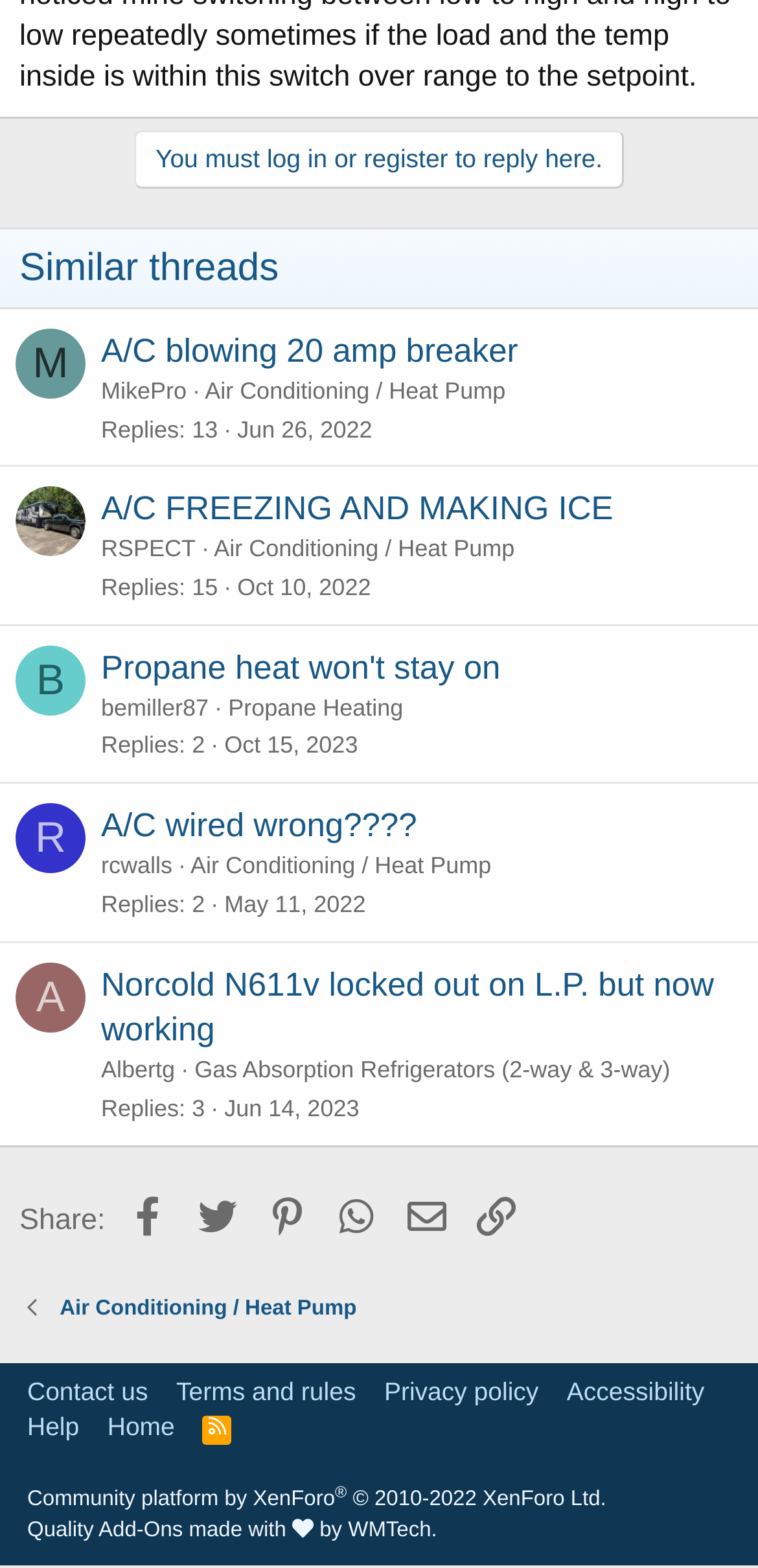Provide the bounding box coordinates of the section that needs to be clicked to accomplish the following instruction: "Share the page on Facebook."

[0.225, 0.764, 0.394, 0.785]